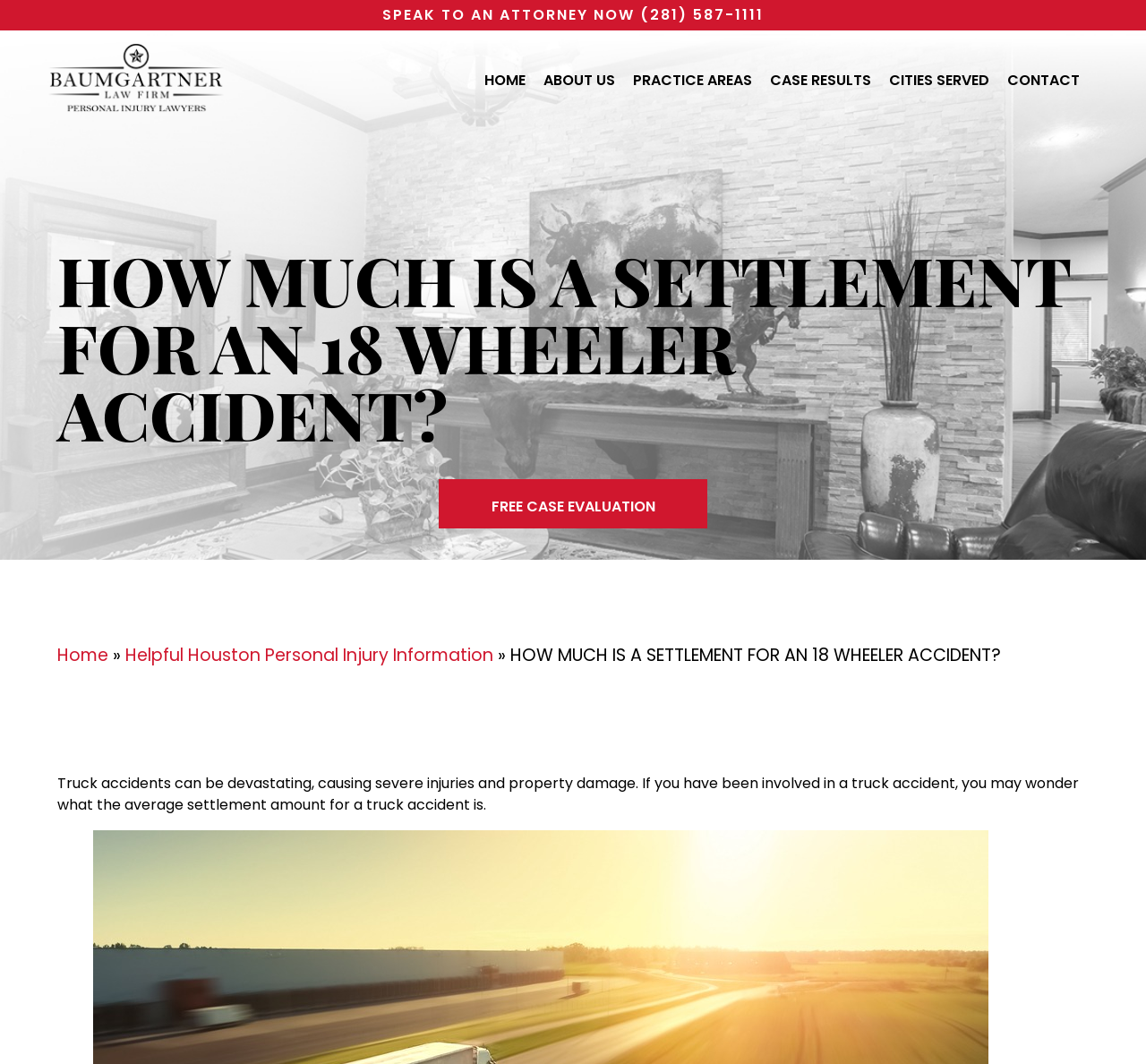Please provide the bounding box coordinates for the element that needs to be clicked to perform the instruction: "Click the 'HOME' link". The coordinates must consist of four float numbers between 0 and 1, formatted as [left, top, right, bottom].

[0.423, 0.066, 0.459, 0.085]